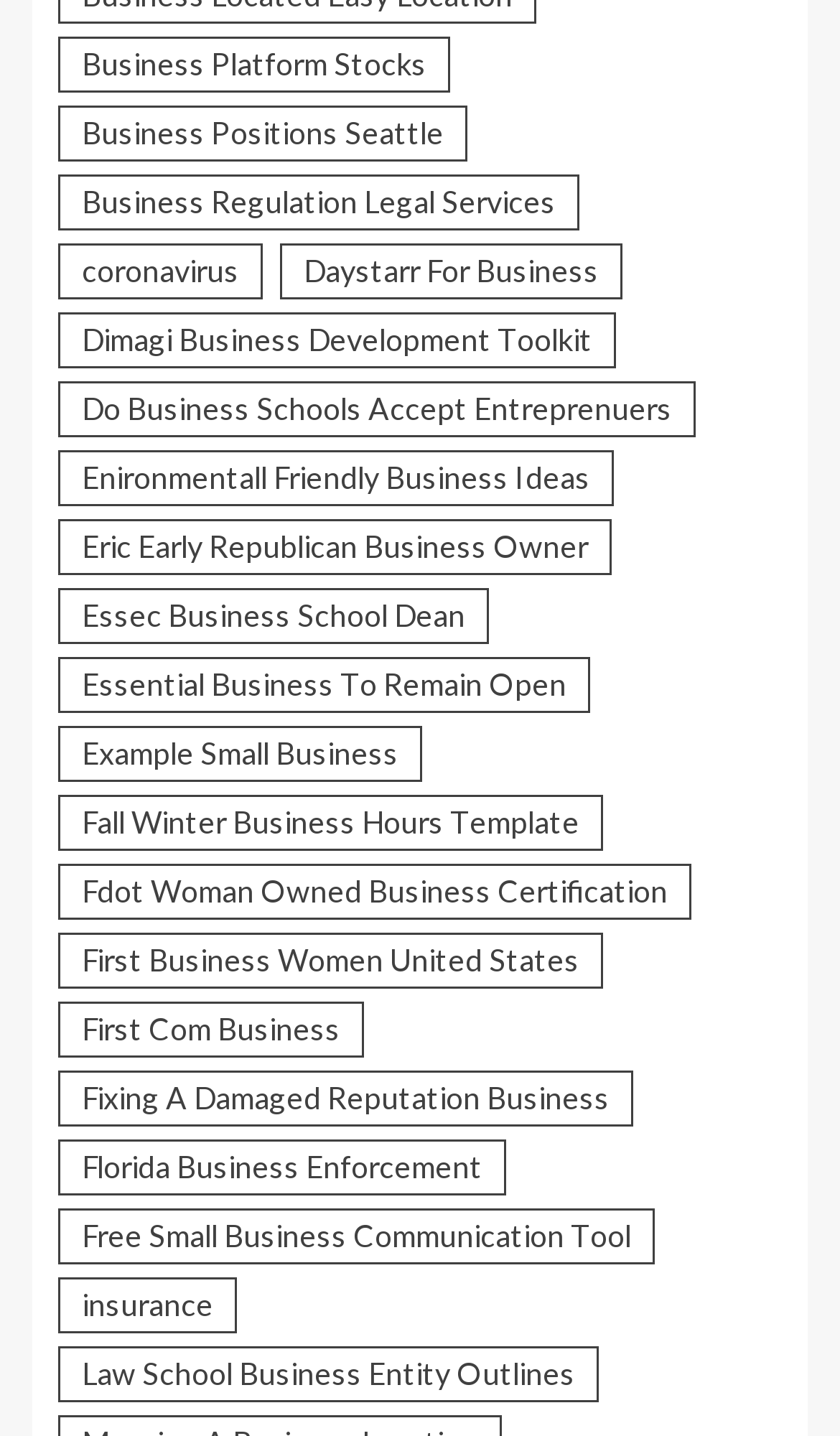Please specify the bounding box coordinates of the region to click in order to perform the following instruction: "check December 2022".

None